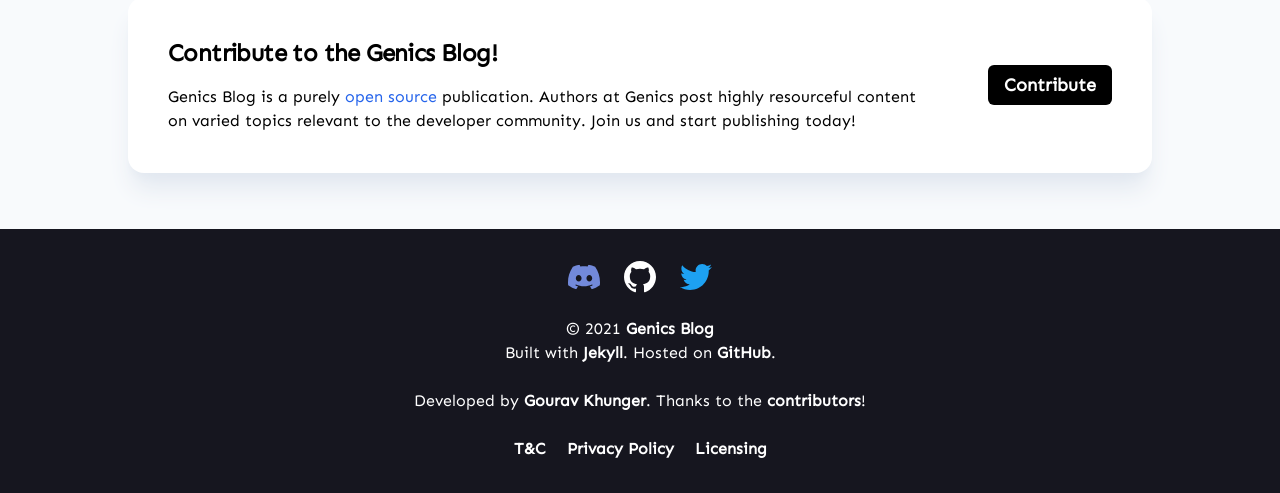Kindly determine the bounding box coordinates of the area that needs to be clicked to fulfill this instruction: "Contribute to the blog".

[0.772, 0.131, 0.869, 0.212]